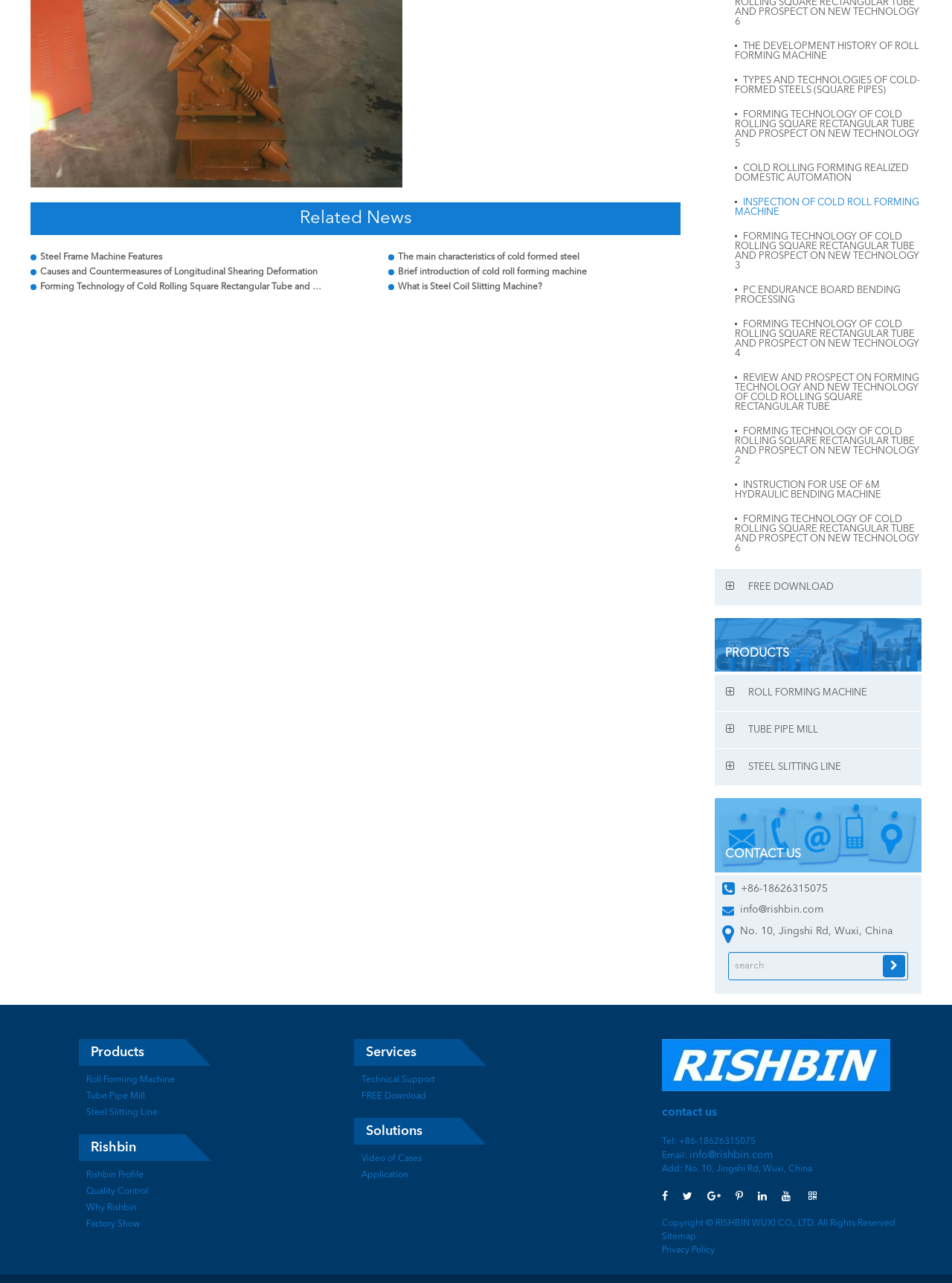Identify and provide the bounding box coordinates of the UI element described: "Quality Control". The coordinates should be formatted as [left, top, right, bottom], with each number being a float between 0 and 1.

[0.091, 0.922, 0.372, 0.935]